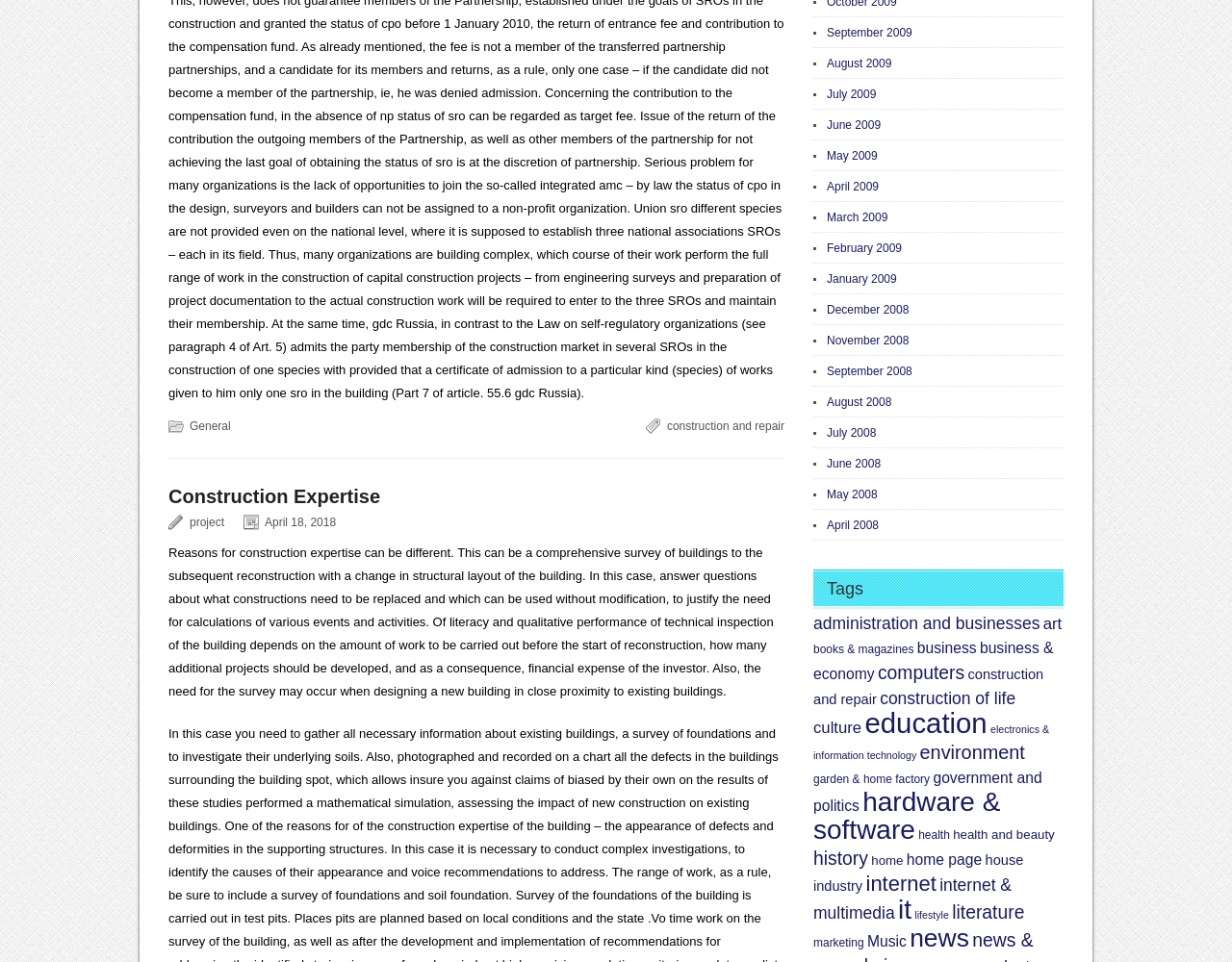Please mark the bounding box coordinates of the area that should be clicked to carry out the instruction: "Call the office phone number".

None